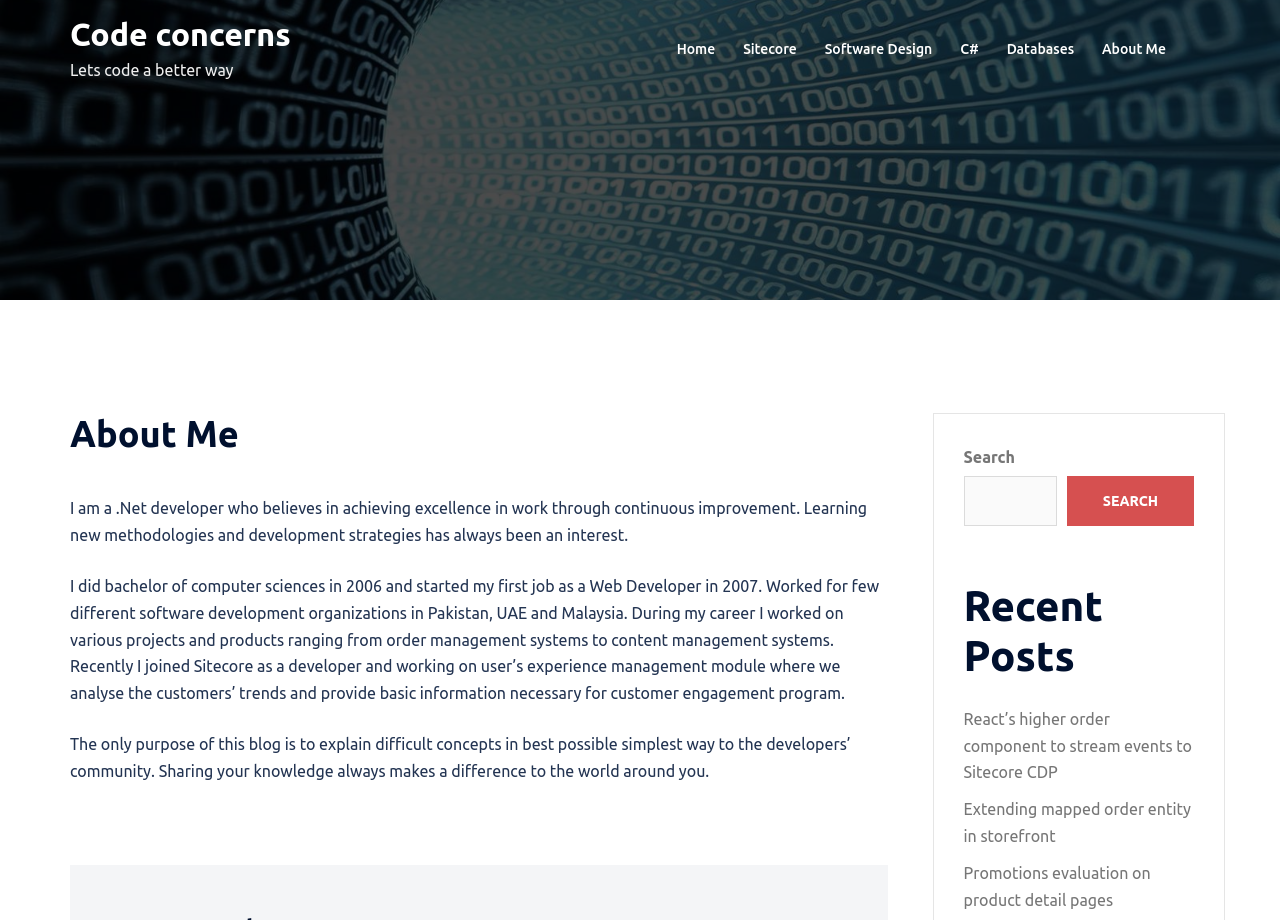Locate the bounding box of the user interface element based on this description: "Search".

[0.833, 0.517, 0.933, 0.572]